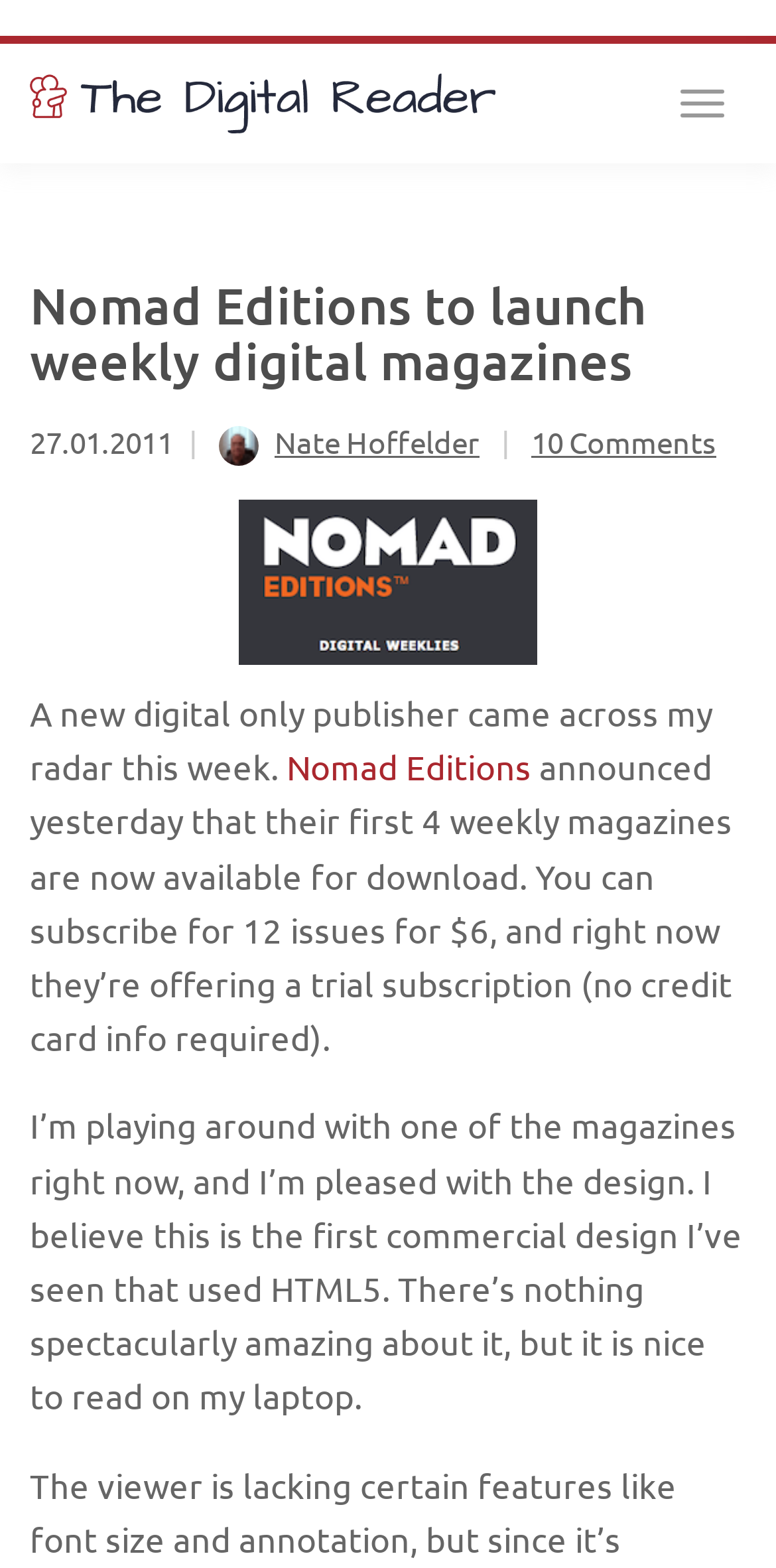Please determine the primary heading and provide its text.

Nomad Editions to launch weekly digital magazines